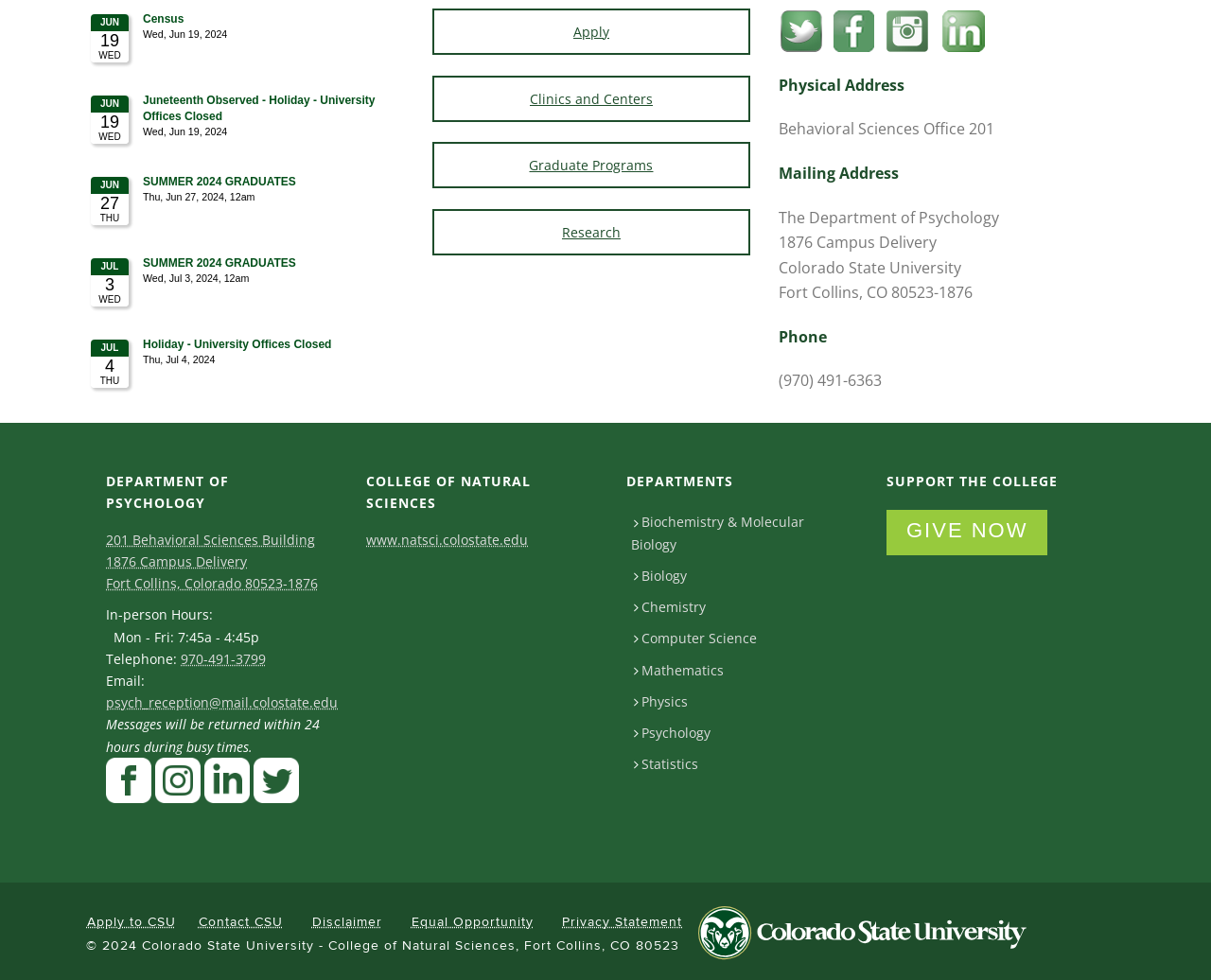Specify the bounding box coordinates of the region I need to click to perform the following instruction: "Click Apply". The coordinates must be four float numbers in the range of 0 to 1, i.e., [left, top, right, bottom].

[0.357, 0.009, 0.62, 0.056]